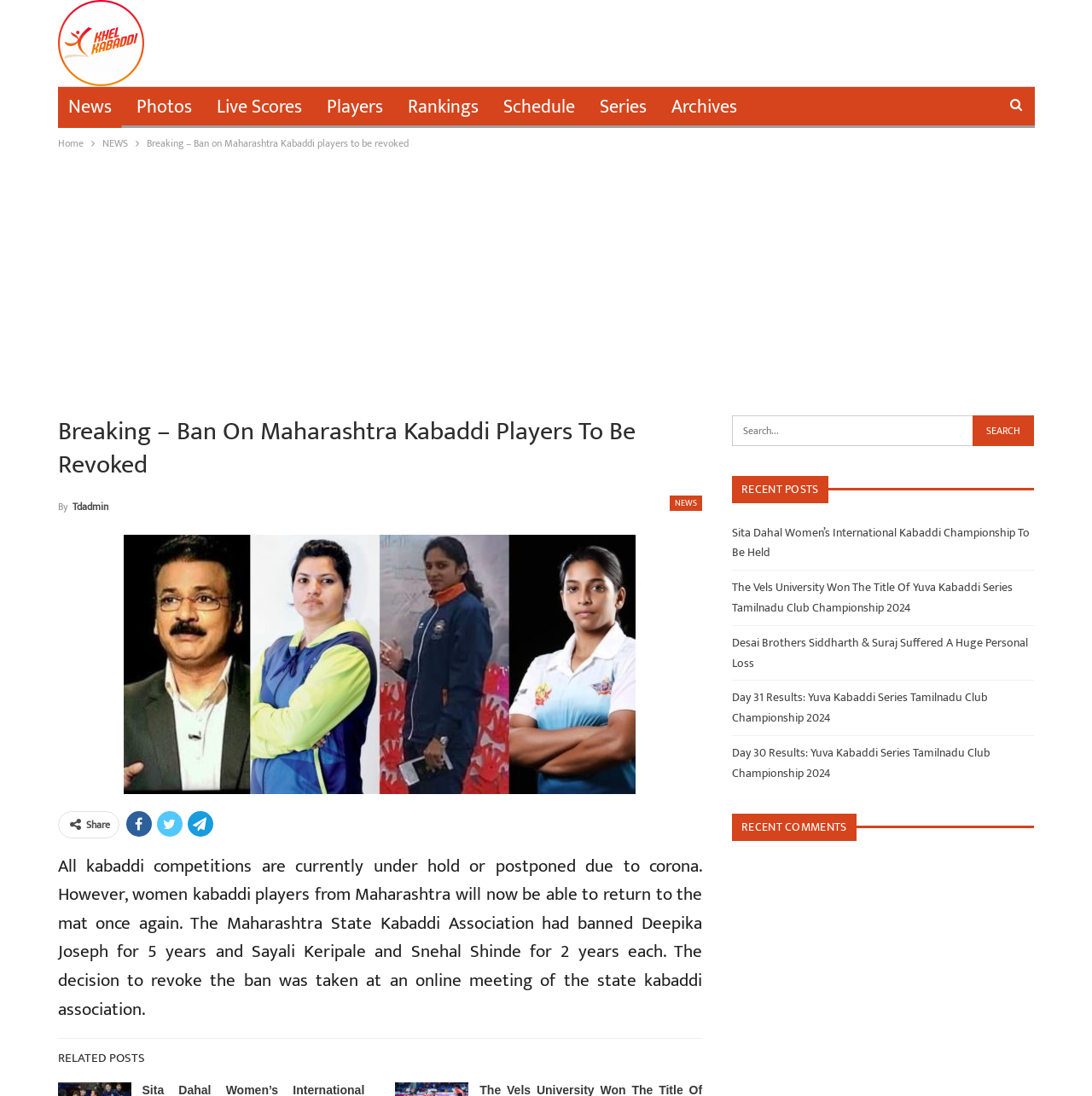Identify the primary heading of the webpage and provide its text.

Breaking – Ban On Maharashtra Kabaddi Players To Be Revoked